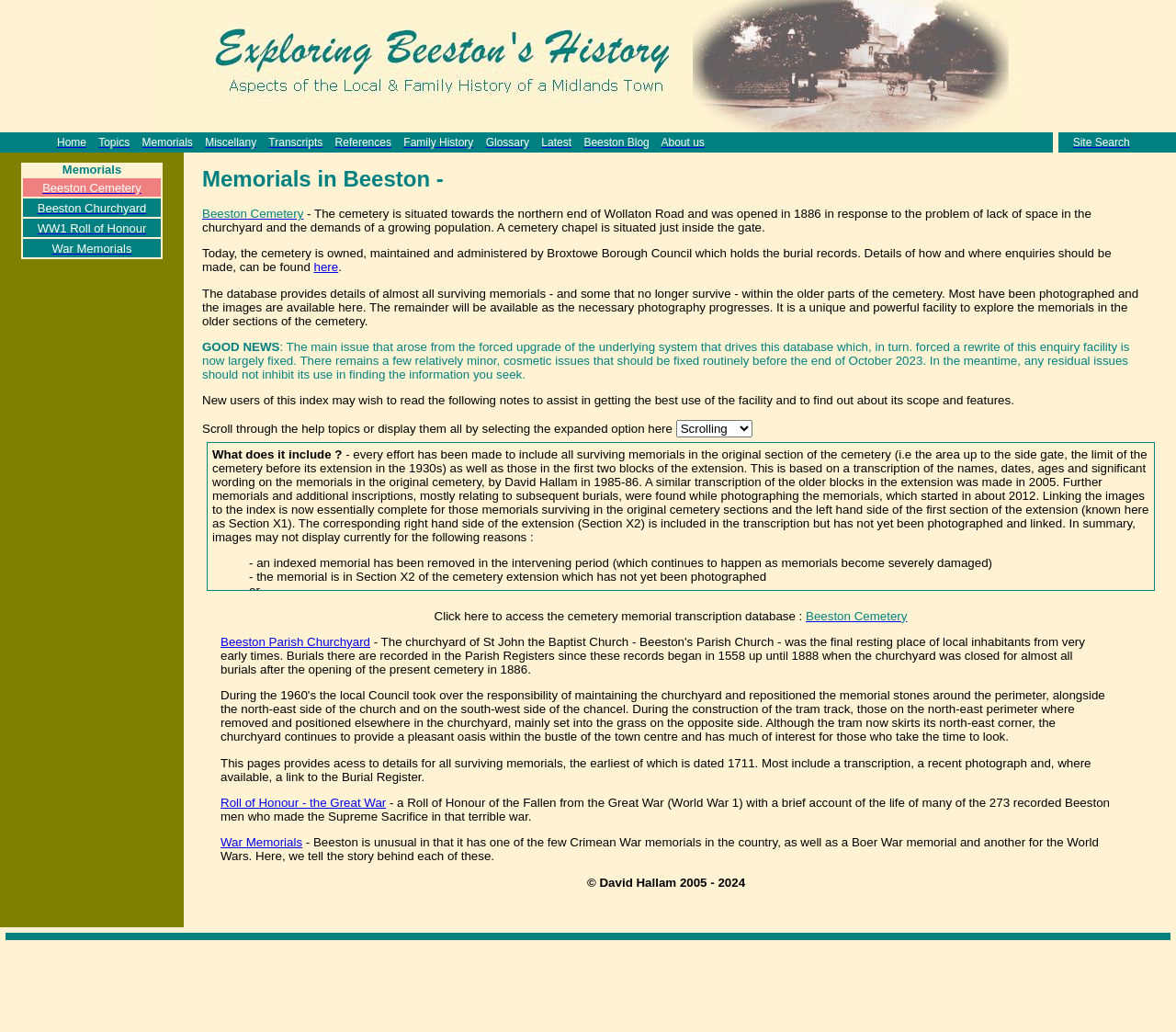Generate a thorough description of the webpage.

This webpage is about Memorials in Beeston, Nottinghamshire. At the top, there is a header with a logo and a navigation menu that includes links to "Home", "Topics", "Memorials", "Miscellany", "Transcripts", "References", "Family History", "Glossary", "Latest", "Beeston Blog", "About us", and "Site Search".

Below the header, there is a section that provides an overview of Memorials in Beeston, including Beeston Cemetery, Beeston Churchyard, WW1 Roll of Honour, and War Memorials. This section is divided into four parts, each with a heading and a brief description.

The main content of the webpage is about Beeston Cemetery, which is situated towards the northern end of Wollaton Road and was opened in 1886. The cemetery is owned, maintained, and administered by Broxtowe Borough Council, which holds the burial records. The webpage provides details of almost all surviving memorials in the older parts of the cemetery, including transcriptions, photographs, and links to the Burial Register.

The webpage also explains how to use the database, including searching for specific elements, such as surnames, and how to navigate through the pages. Additionally, it provides information on what is included in the database, such as the original section of the cemetery and the first two blocks of the extension.

At the bottom of the webpage, there are links to Beeston Cemetery, Beeston Parish Churchyard, Roll of Honour, and War Memorials, which provide more detailed information on each topic.